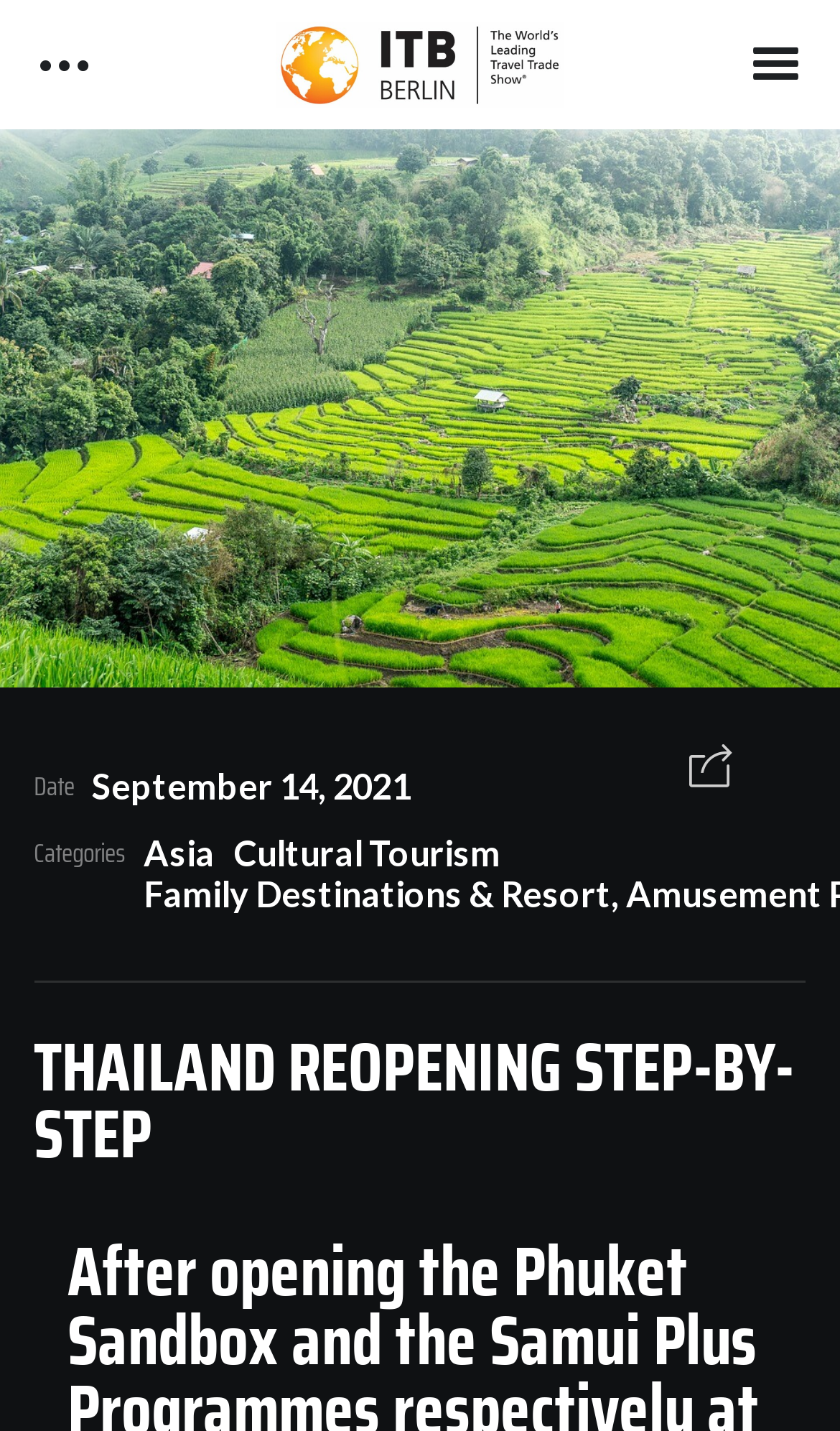Respond with a single word or phrase to the following question:
What is the logo of the website?

ITB